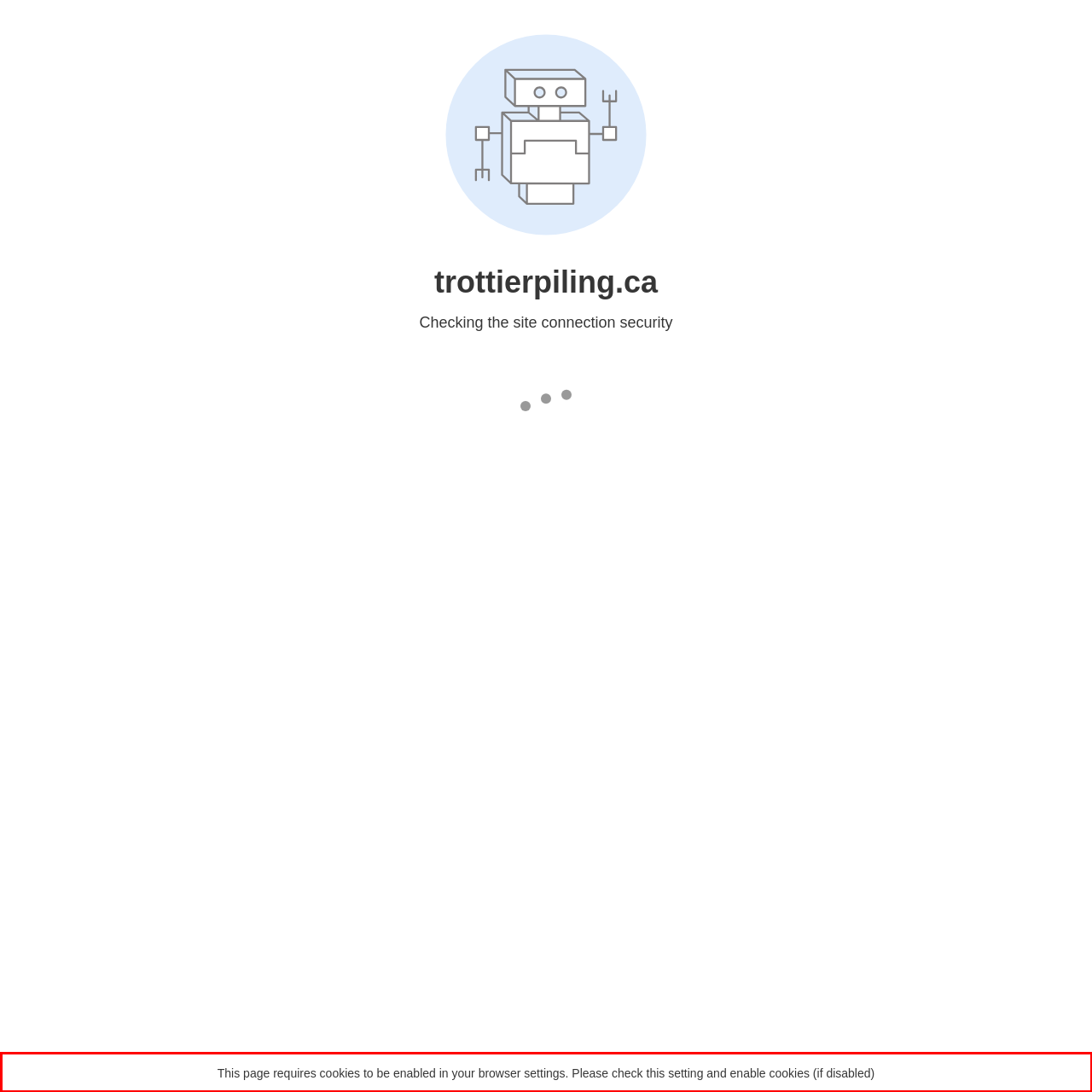You are presented with a webpage screenshot featuring a red bounding box. Perform OCR on the text inside the red bounding box and extract the content.

This page requires cookies to be enabled in your browser settings. Please check this setting and enable cookies (if disabled)